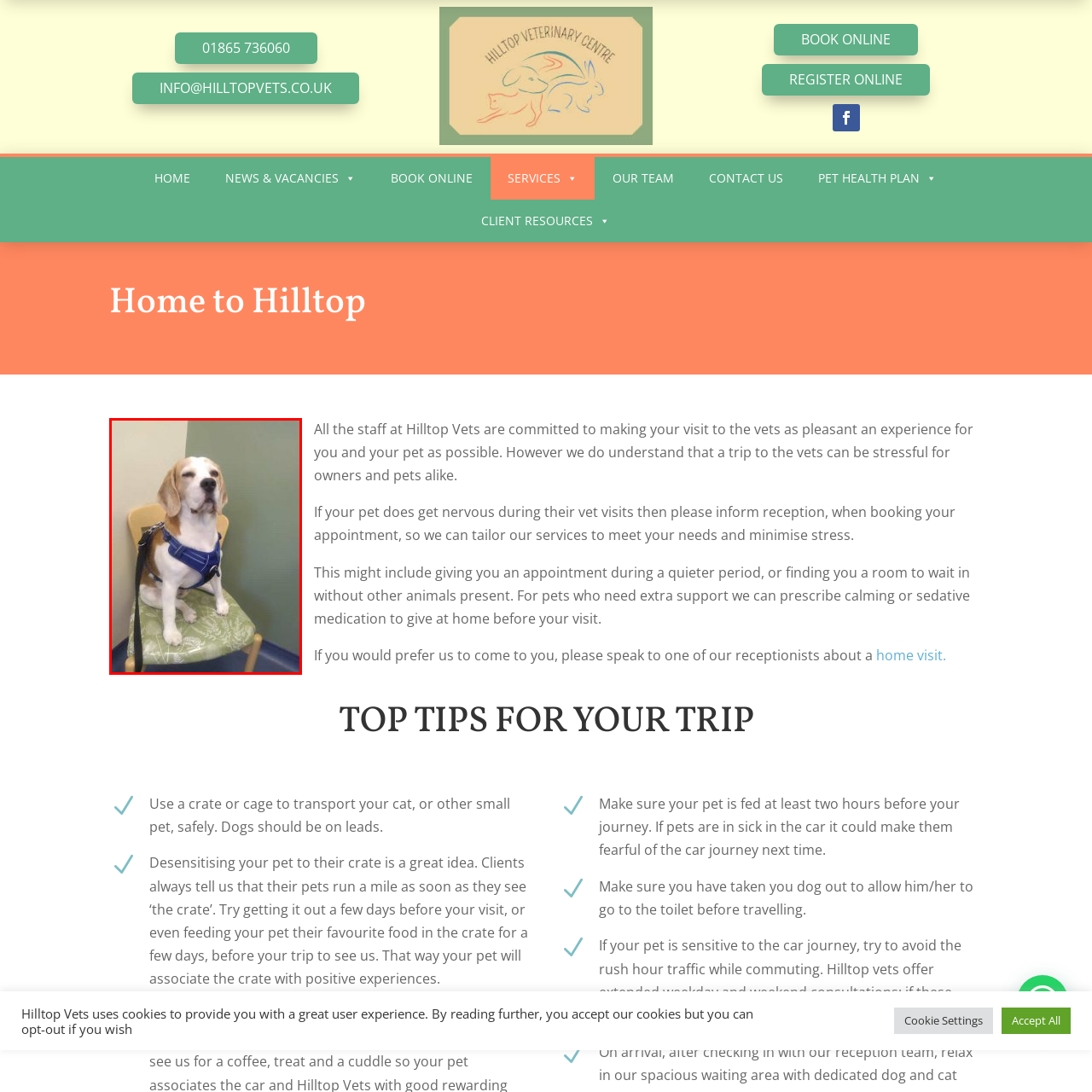Provide an in-depth description of the image within the red bounding box.

A beagle sits confidently on a green-patterned chair at Hilltop Veterinary Centre, showcasing a calm demeanor. The dog is secured with a blue harness, emphasizing its readiness for care during the visit. With its eyes gently closed, the beagle appears relaxed, embodying the center's commitment to ensuring a pleasant experience for pets. The soothing background colors contribute to a peaceful atmosphere, highlighting the veterinary team's dedication to minimizing stress for both pets and their owners. This image reflects the welcoming environment at Hilltop Vets, where every detail is catered to the comfort and health of furry visitors.